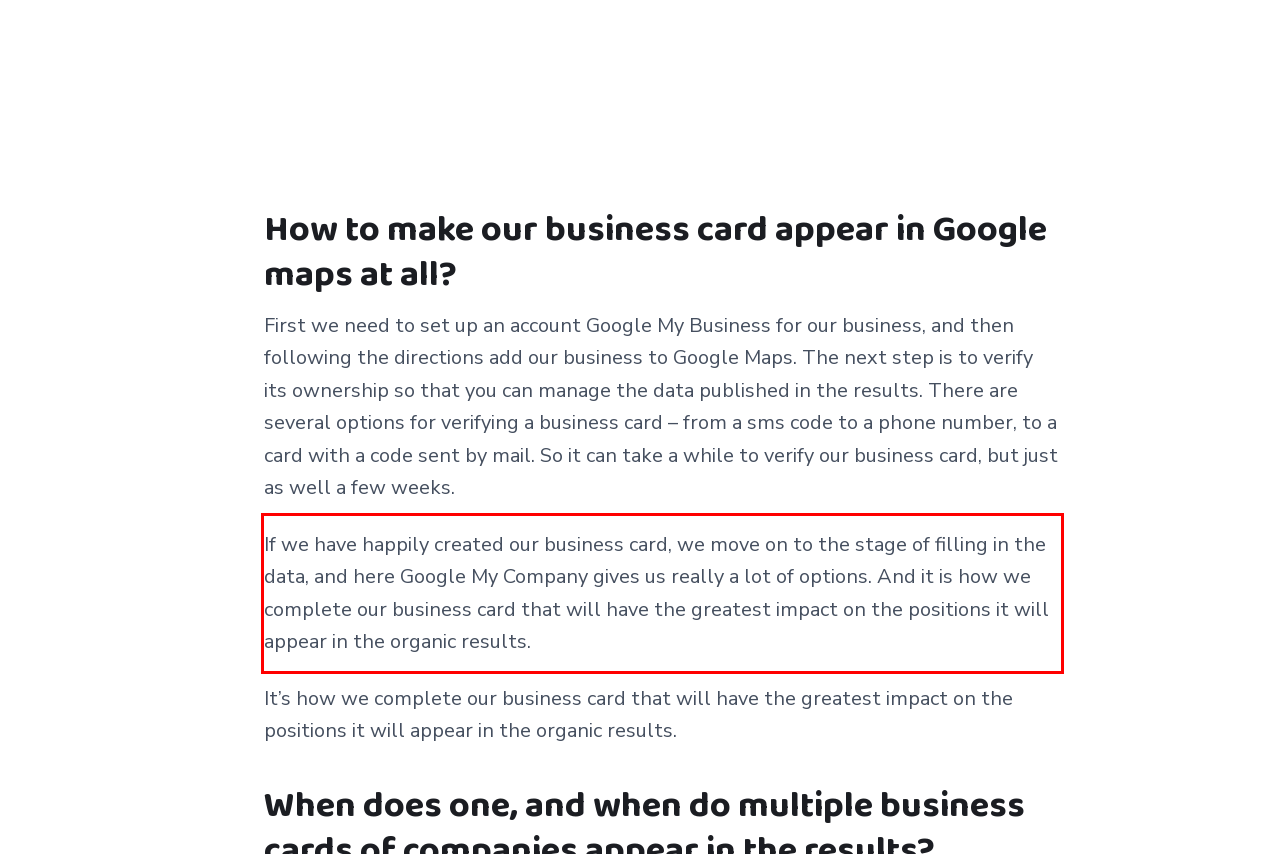Locate the red bounding box in the provided webpage screenshot and use OCR to determine the text content inside it.

If we have happily created our business card, we move on to the stage of filling in the data, and here Google My Company gives us really a lot of options. And it is how we complete our business card that will have the greatest impact on the positions it will appear in the organic results.